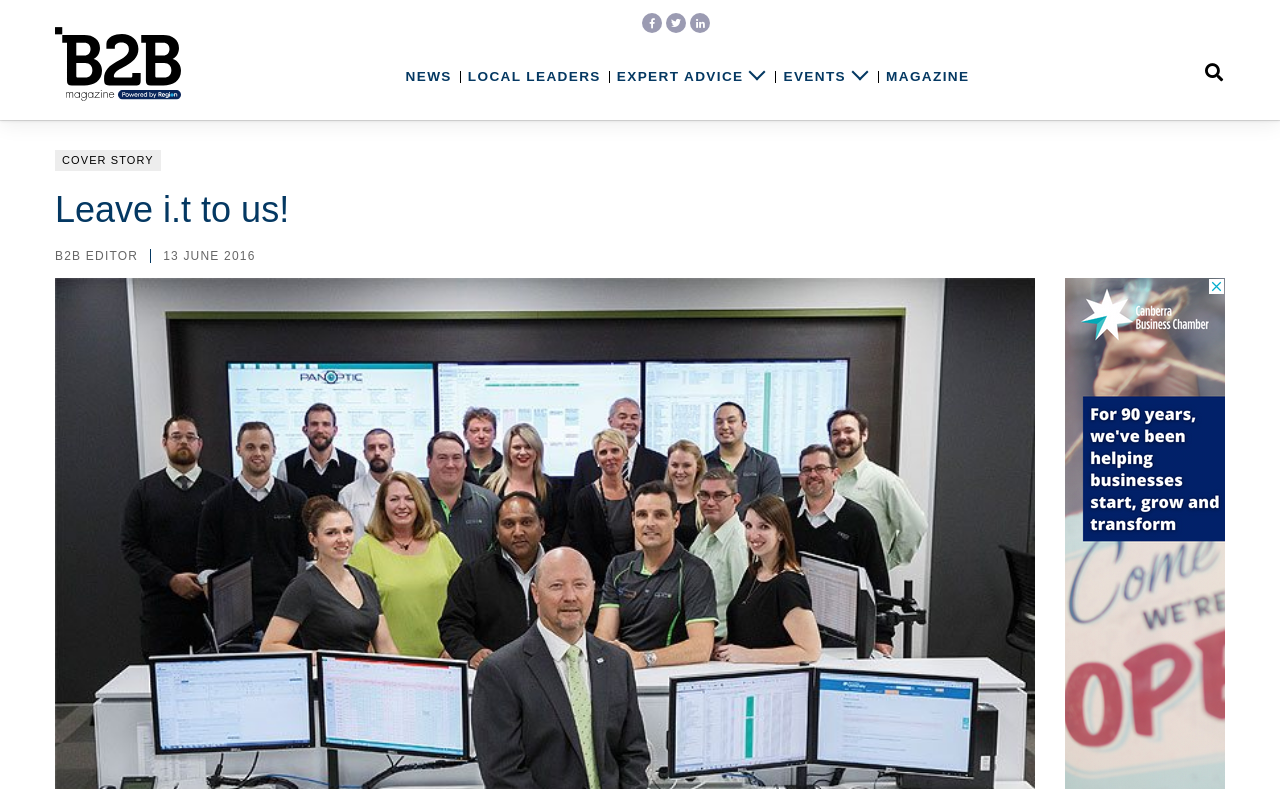Determine the bounding box coordinates of the clickable element necessary to fulfill the instruction: "check EVENTS". Provide the coordinates as four float numbers within the 0 to 1 range, i.e., [left, top, right, bottom].

[0.612, 0.087, 0.661, 0.114]